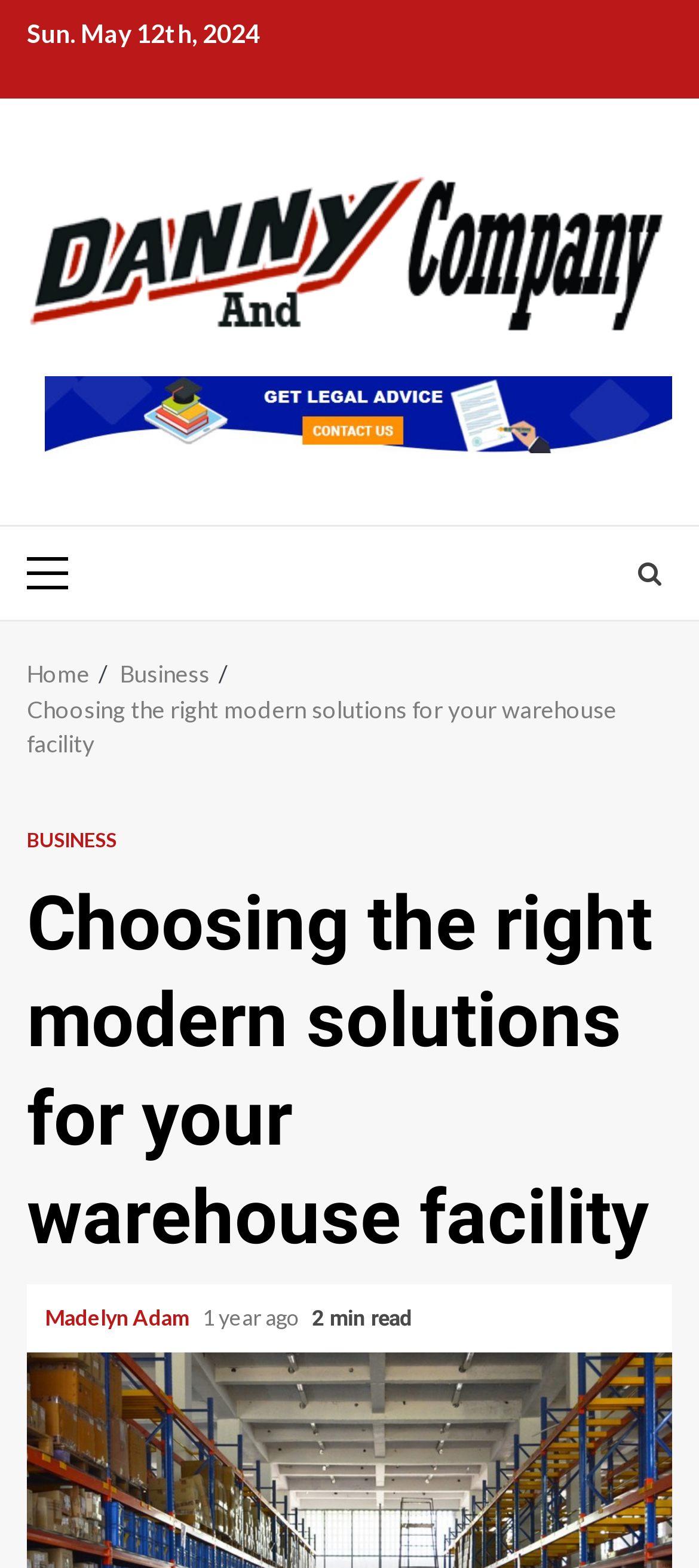For the given element description Moderncircus, determine the bounding box coordinates of the UI element. The coordinates should follow the format (top-left x, top-left y, bottom-right x, bottom-right y) and be within the range of 0 to 1.

None